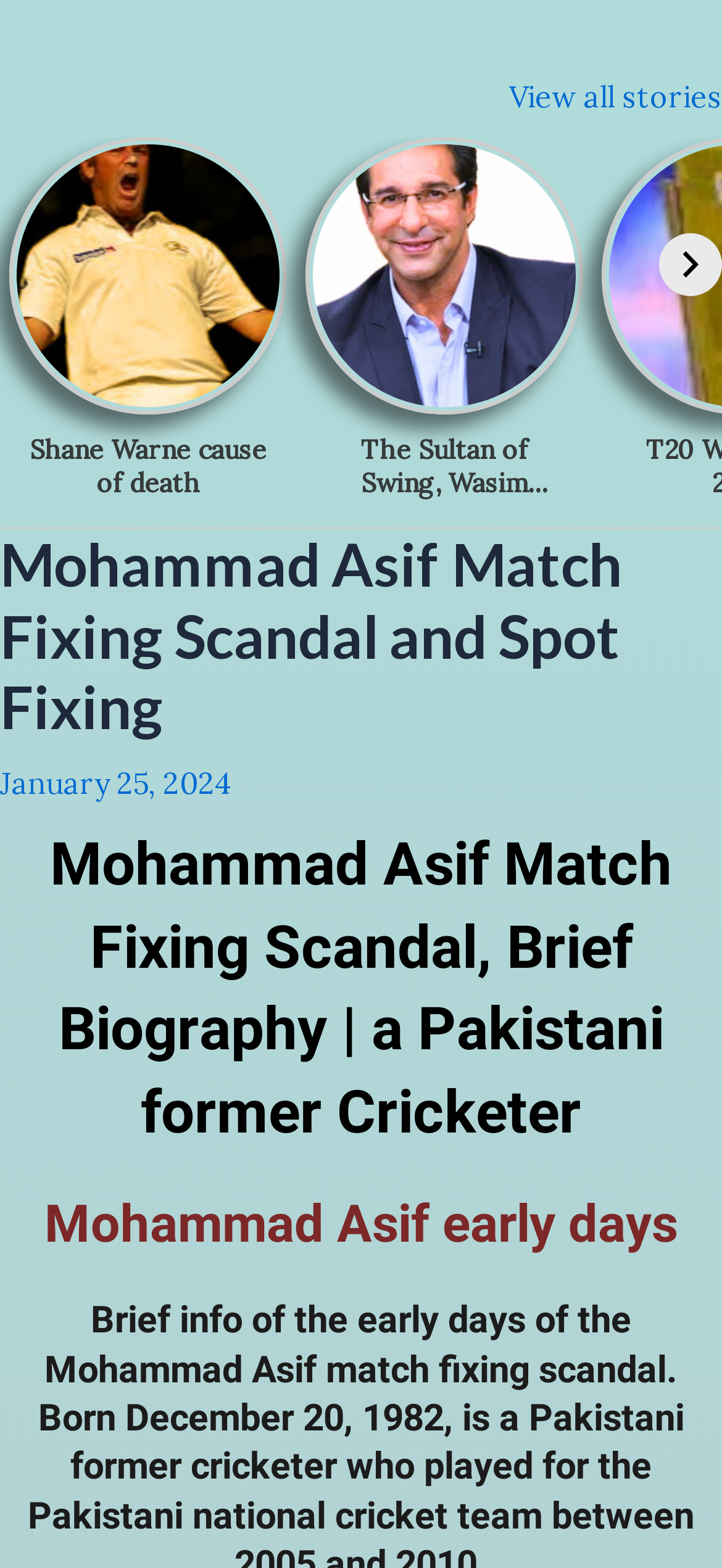Please provide the bounding box coordinate of the region that matches the element description: (919) 668-2512. Coordinates should be in the format (top-left x, top-left y, bottom-right x, bottom-right y) and all values should be between 0 and 1.

None